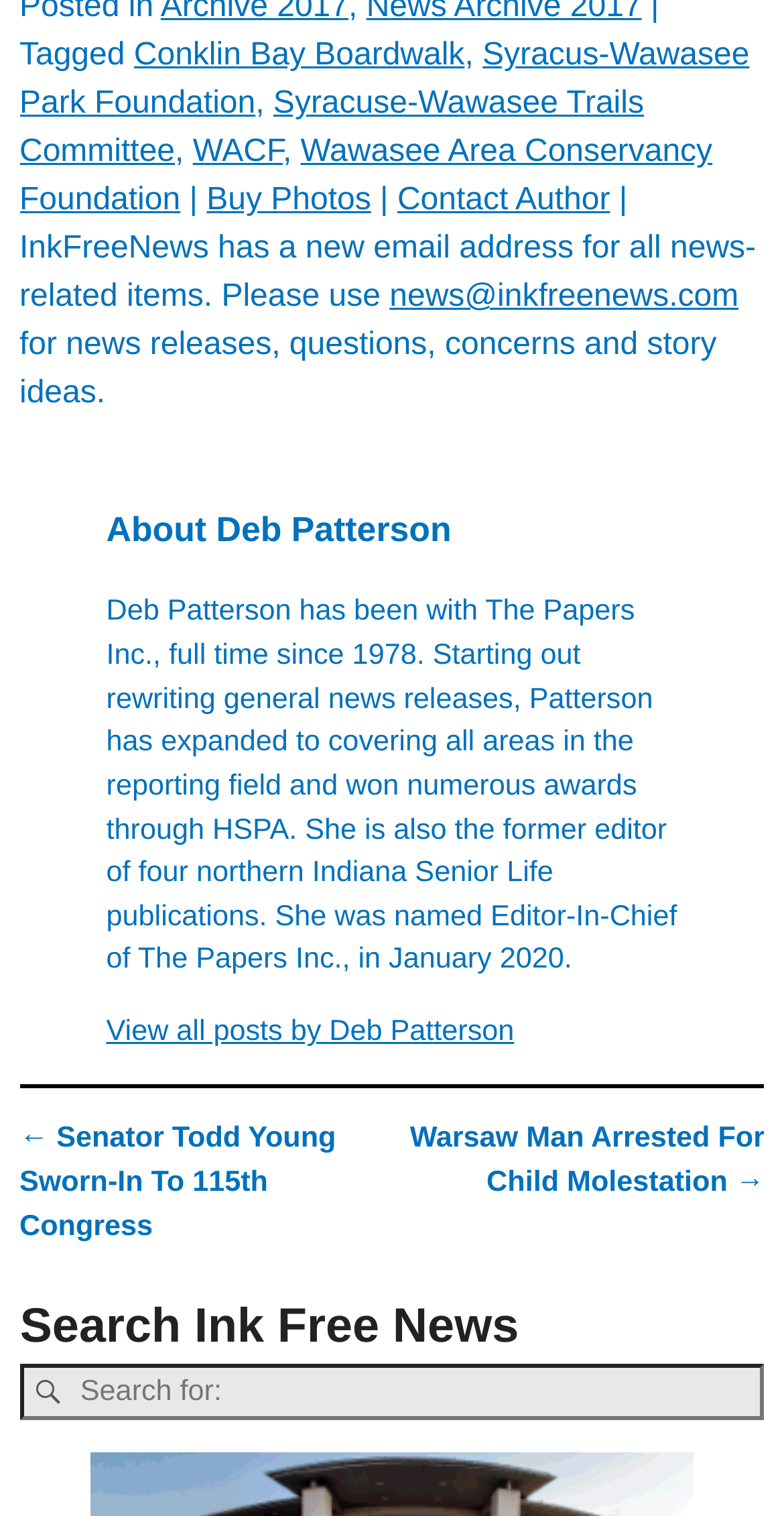Highlight the bounding box coordinates of the element that should be clicked to carry out the following instruction: "Search Ink Free News". The coordinates must be given as four float numbers ranging from 0 to 1, i.e., [left, top, right, bottom].

[0.025, 0.899, 0.975, 0.937]